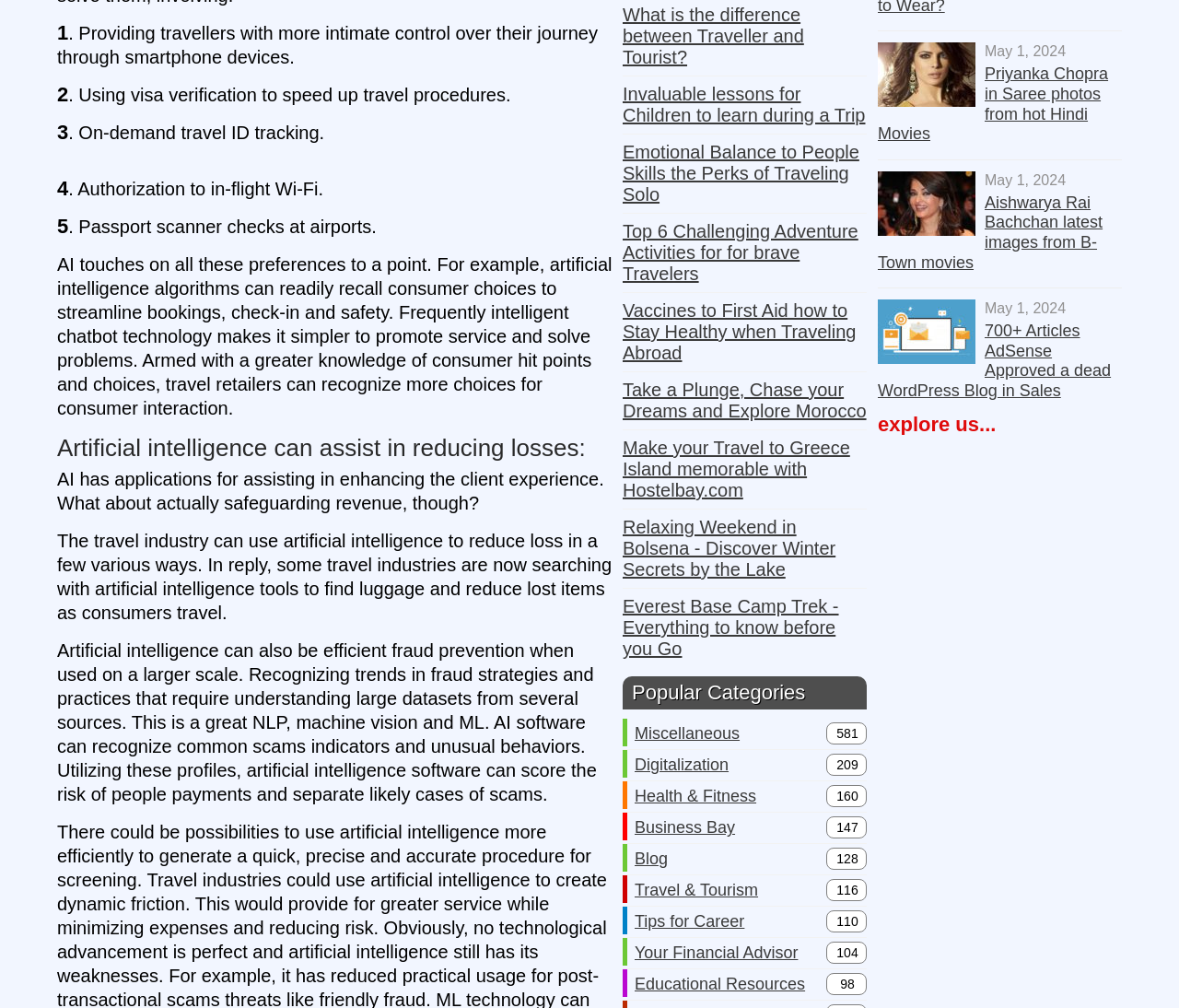Please find the bounding box for the UI element described by: "98".

[0.701, 0.966, 0.735, 0.988]